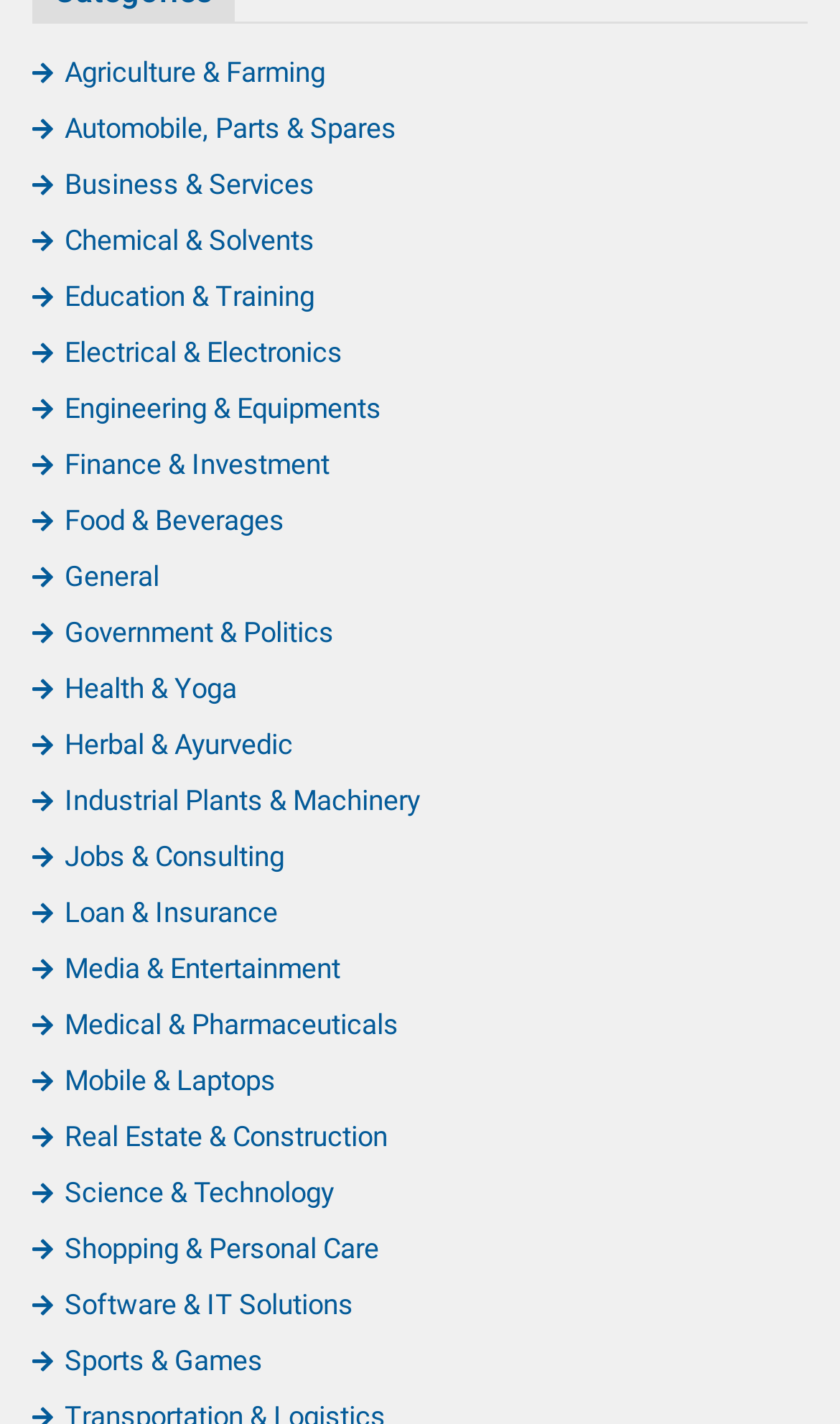Please find and report the bounding box coordinates of the element to click in order to perform the following action: "Browse Agriculture & Farming". The coordinates should be expressed as four float numbers between 0 and 1, in the format [left, top, right, bottom].

[0.038, 0.04, 0.387, 0.062]